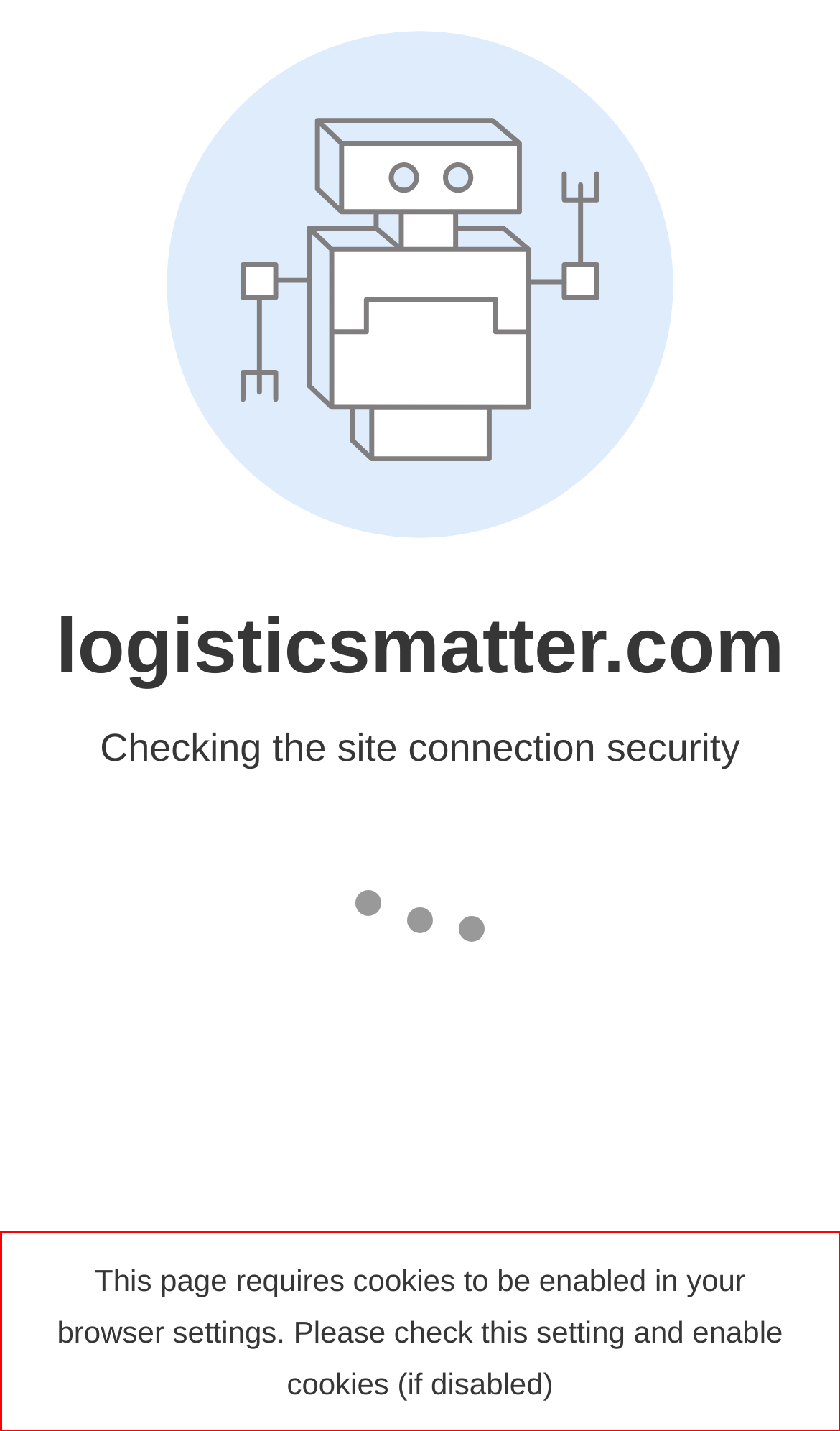Given a webpage screenshot, identify the text inside the red bounding box using OCR and extract it.

This page requires cookies to be enabled in your browser settings. Please check this setting and enable cookies (if disabled)